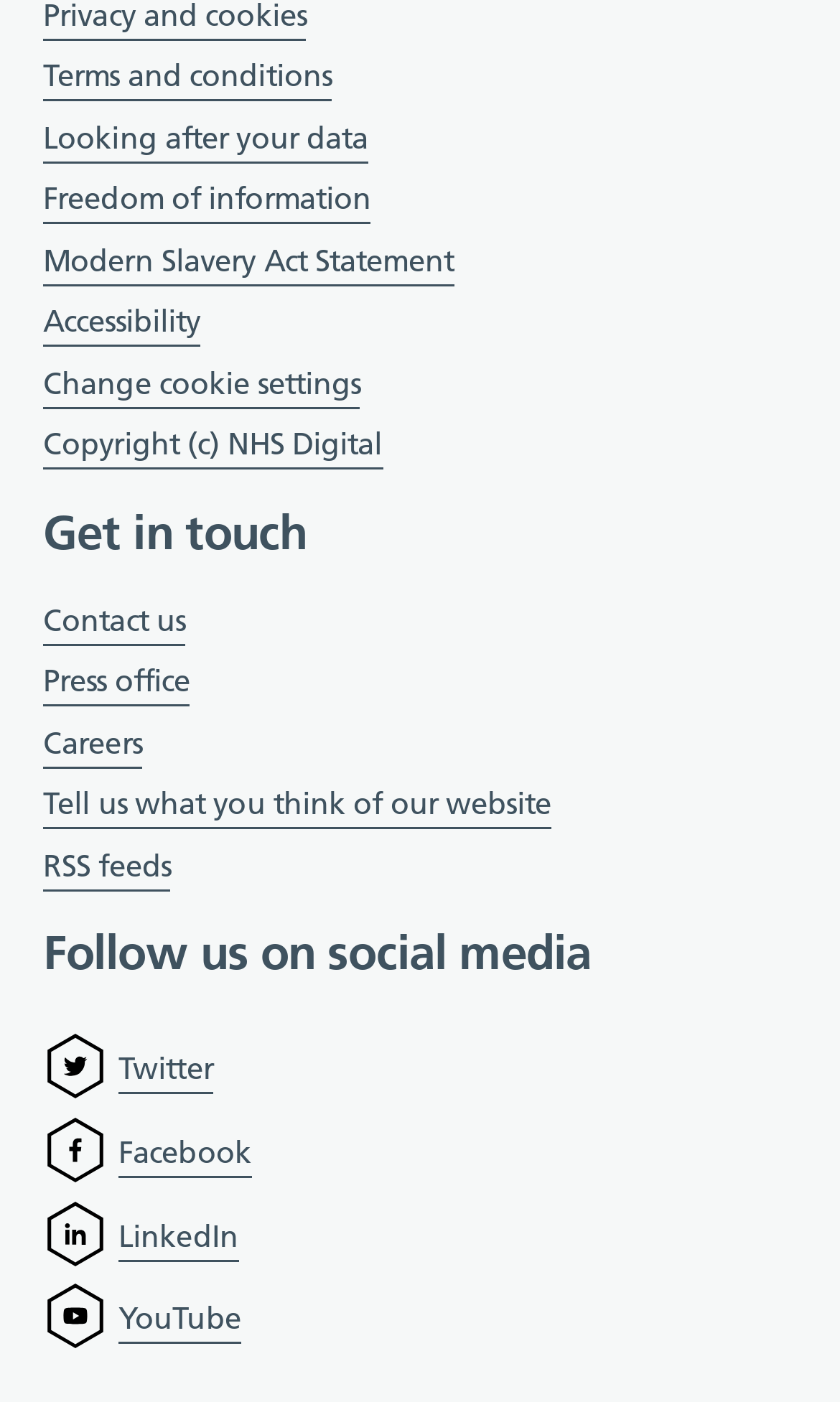Please identify the bounding box coordinates of where to click in order to follow the instruction: "Tell us what you think of our website".

[0.051, 0.559, 0.656, 0.592]